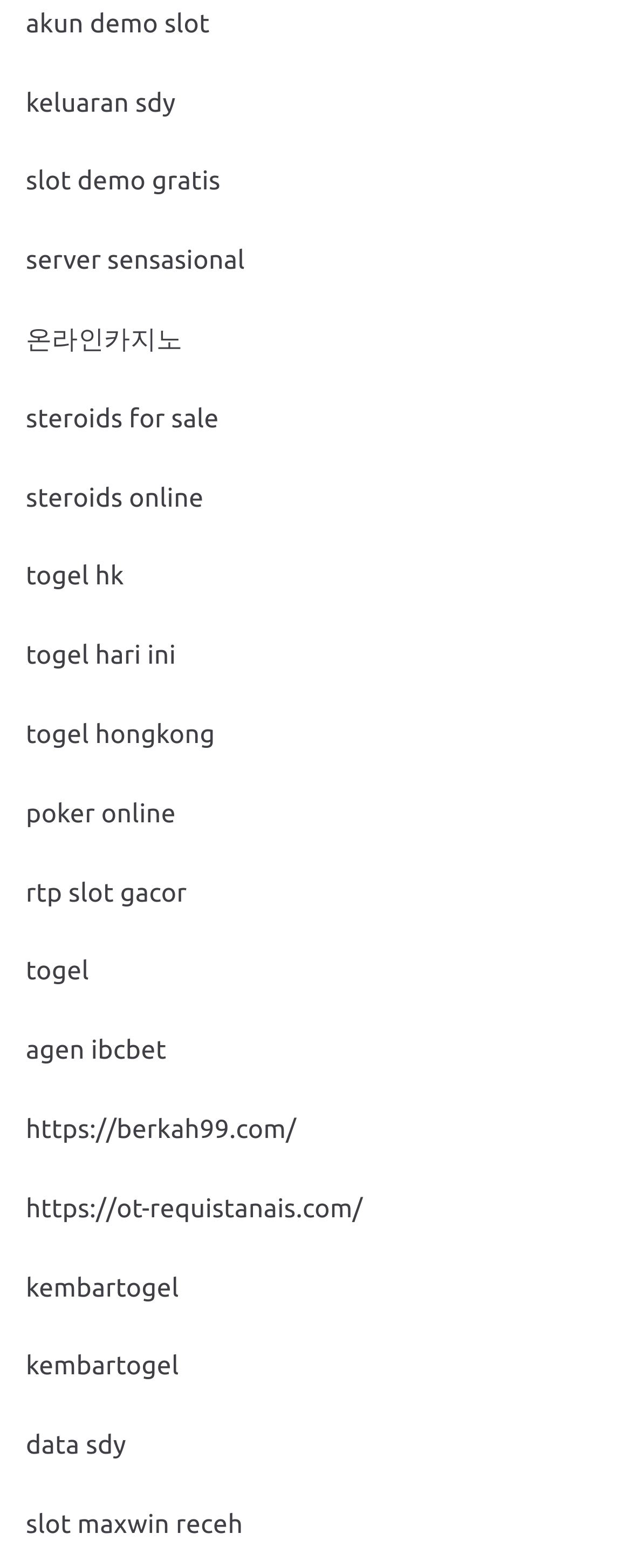Please give a one-word or short phrase response to the following question: 
What type of links are listed on the webpage?

Gambling links